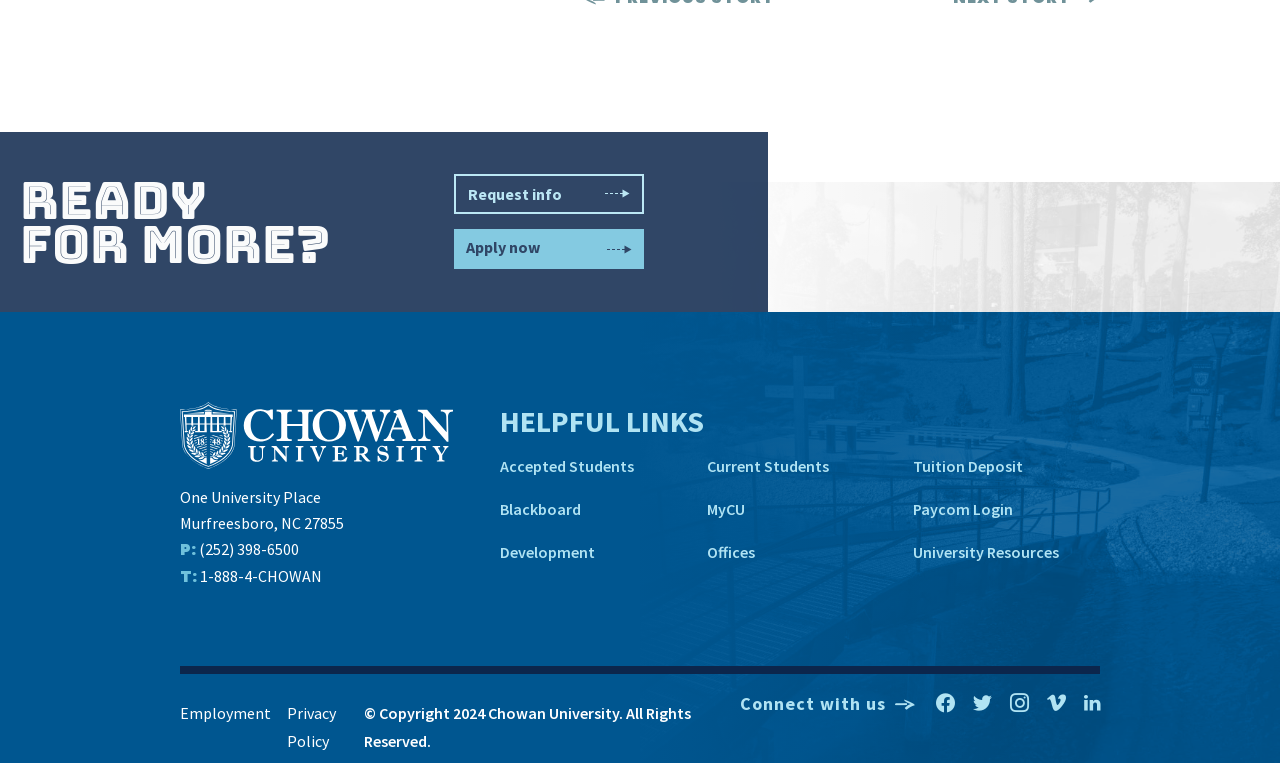Locate the bounding box of the UI element defined by this description: "MyCU". The coordinates should be given as four float numbers between 0 and 1, formatted as [left, top, right, bottom].

[0.552, 0.64, 0.682, 0.696]